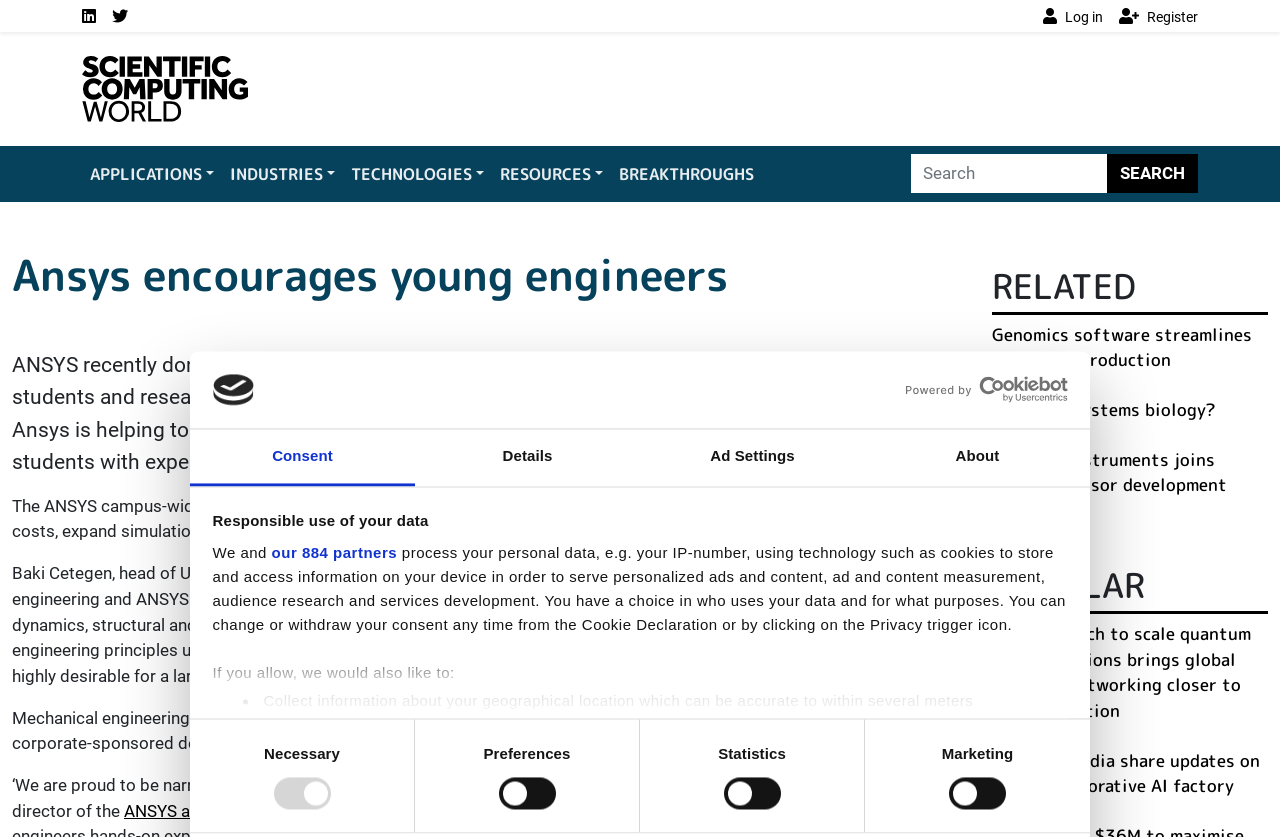What type of engineering students will use ANSYS to solve real-world challenges?
Using the details from the image, give an elaborate explanation to answer the question.

The answer can be found in the paragraph that starts with 'Mechanical engineering students, for example, will use ANSYS to solve real-world engineering challenges...'. This sentence specifically mentions mechanical engineering students.